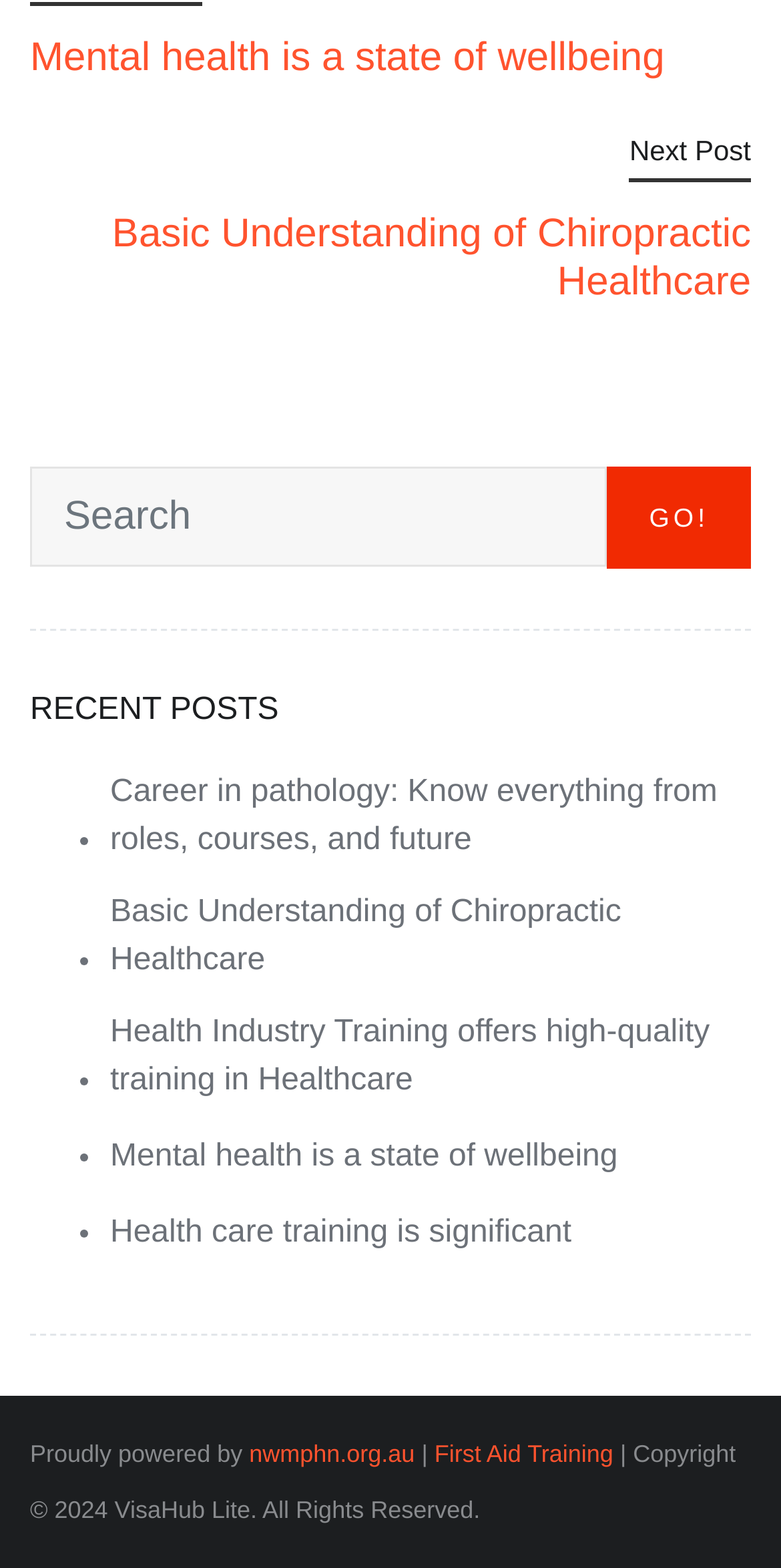Please determine the bounding box coordinates for the element that should be clicked to follow these instructions: "Explore LED Neon Signs".

None